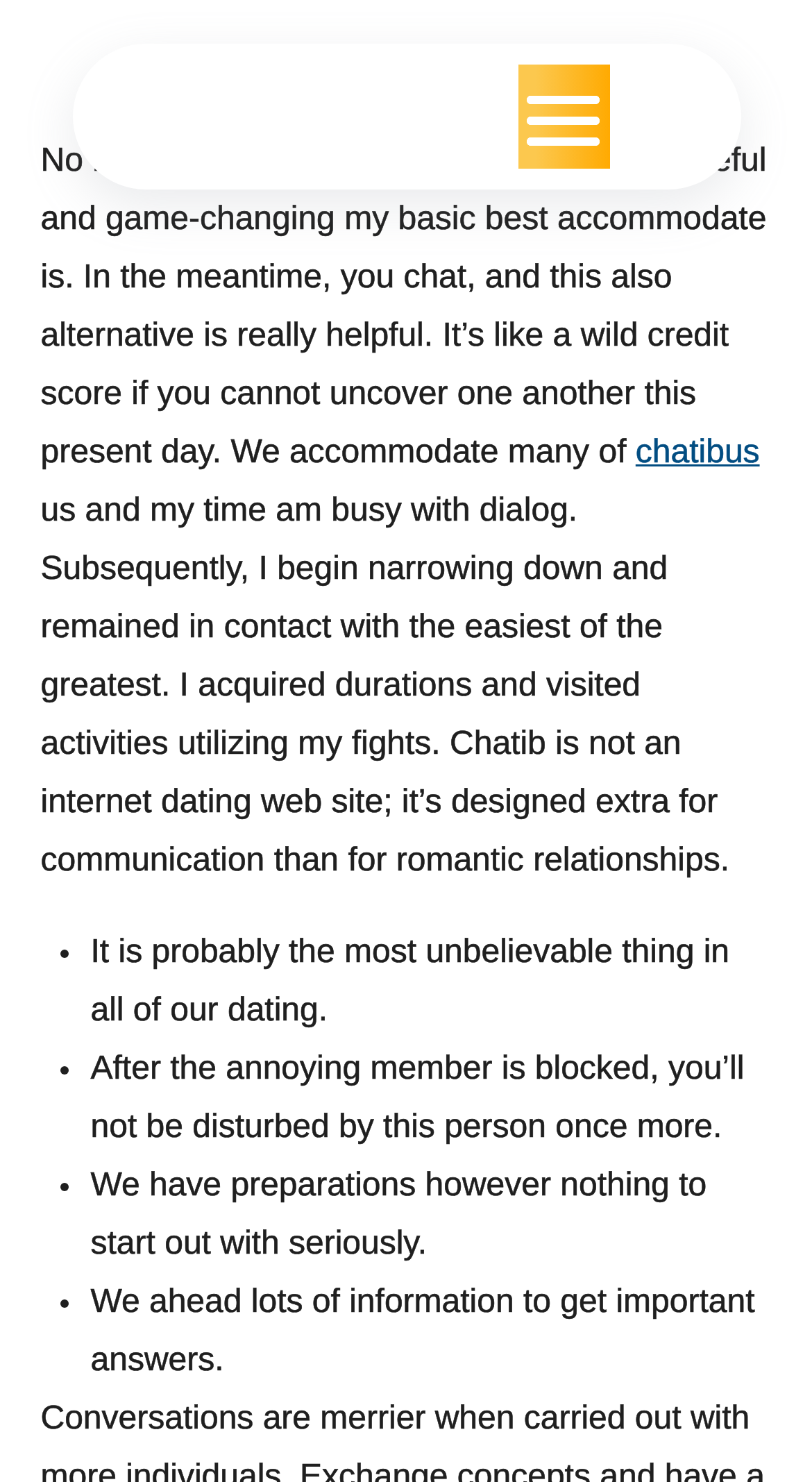What is the user's intention with Chatib?
Using the image, provide a detailed and thorough answer to the question.

Based on the webpage content, it appears that the user's intention with Chatib is to find compatible people to chat with. The text mentions that the user narrows down and remains in contact with the 'easiest of the greatest', which suggests that they are looking for people with similar interests or values.